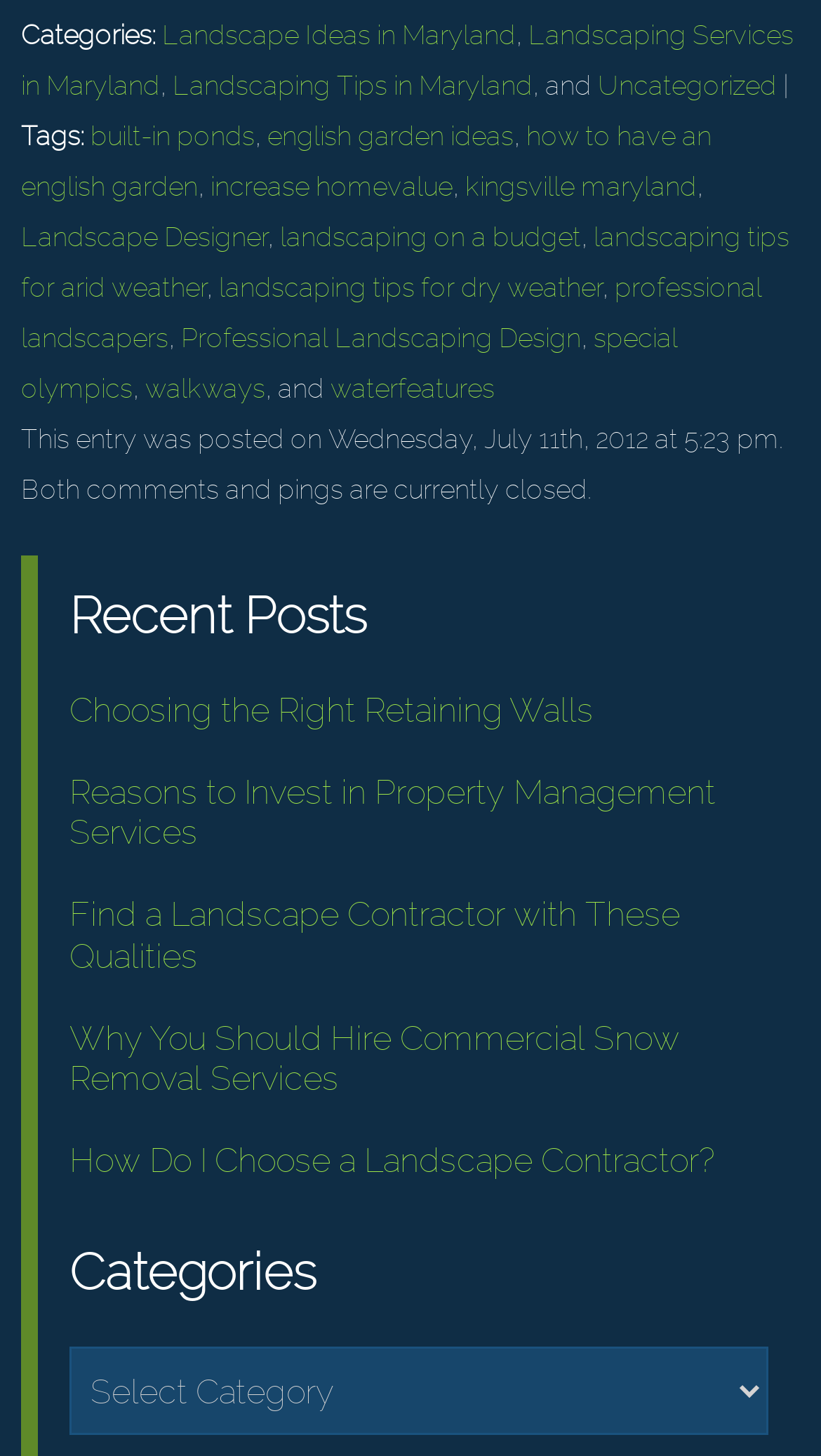What are the categories listed on this webpage?
Answer the question with a single word or phrase derived from the image.

Landscape Ideas, Landscaping Services, etc.